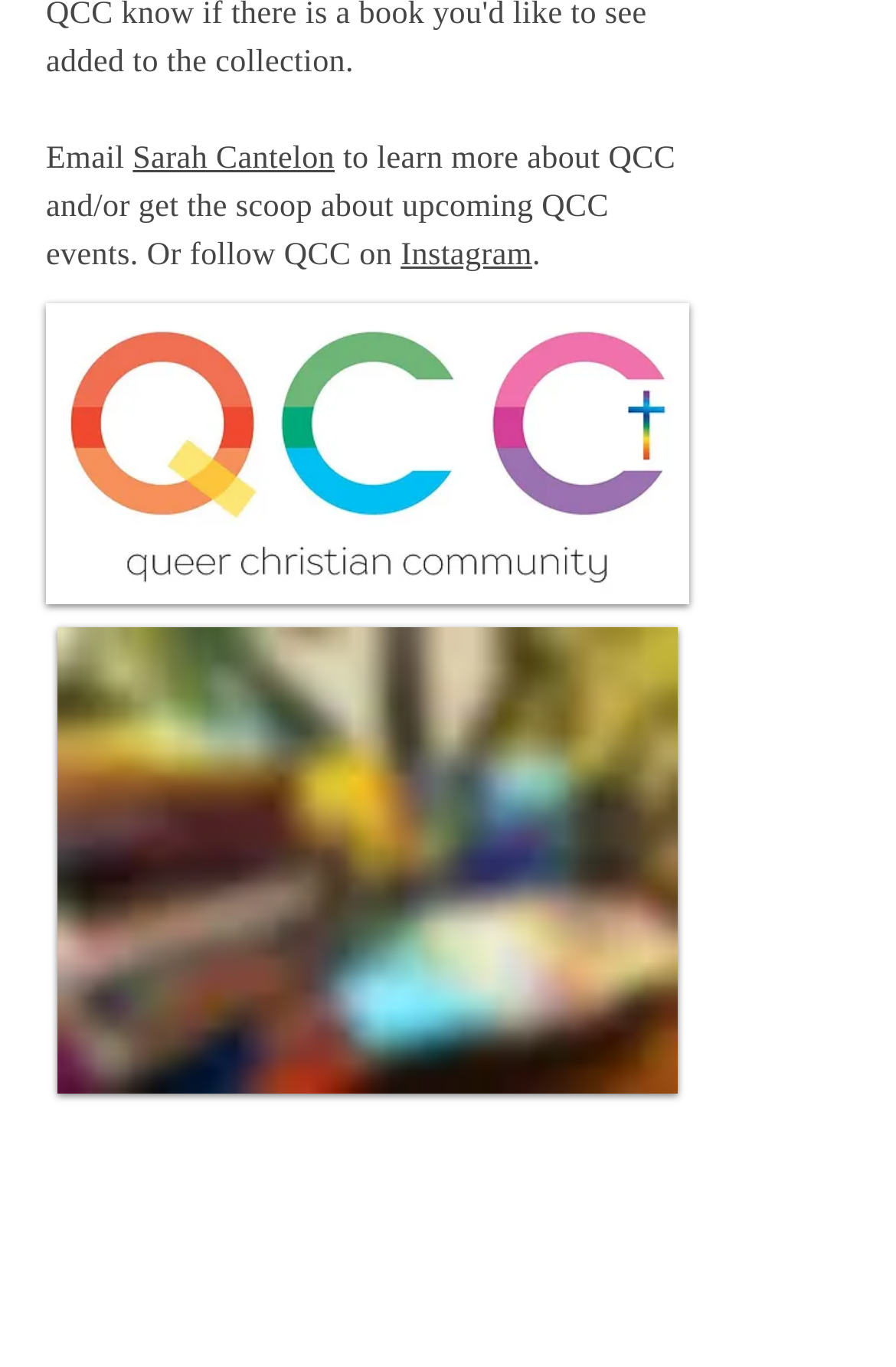What is the logo of QCC?
Based on the image, answer the question with a single word or brief phrase.

QCClogo.jpg